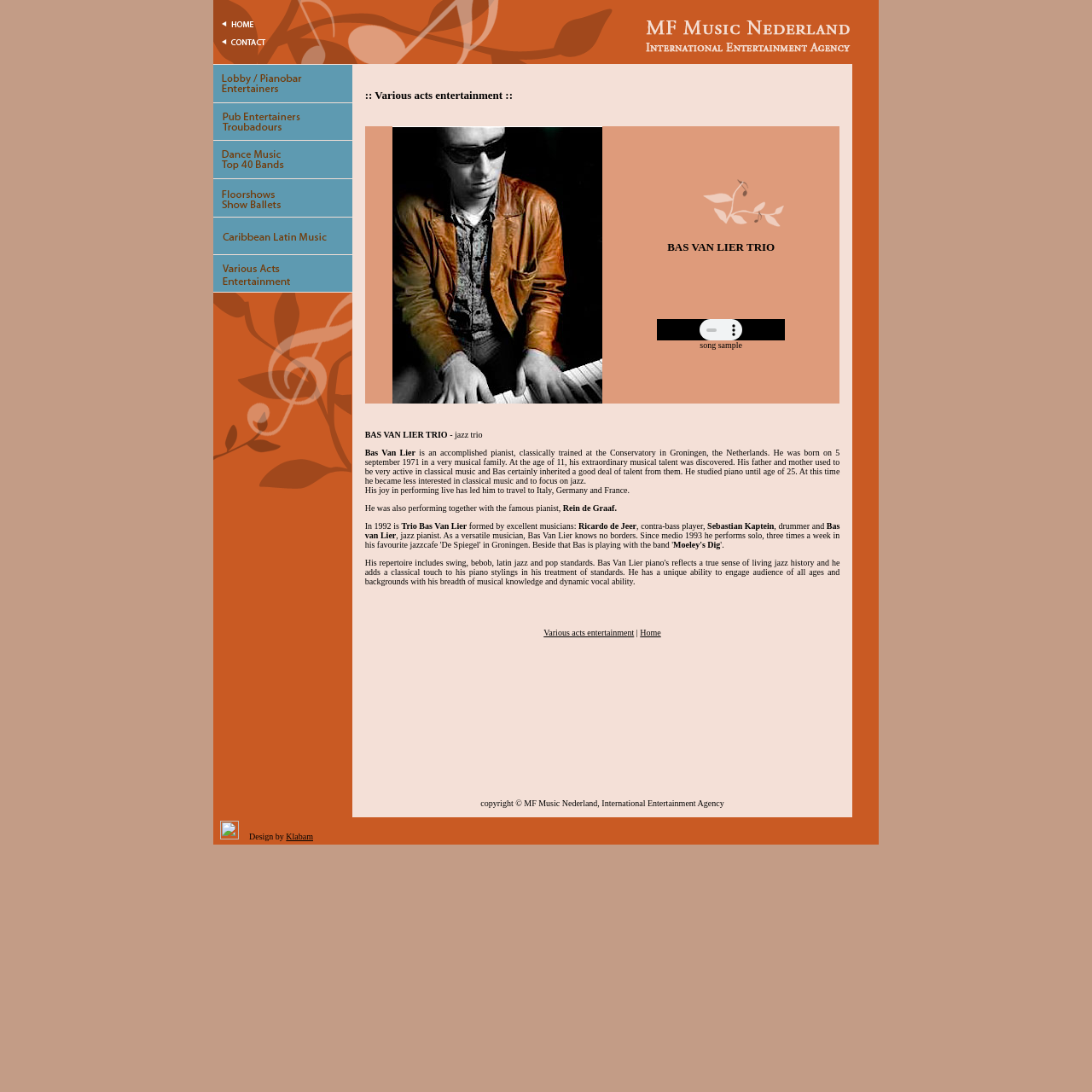Please find and report the bounding box coordinates of the element to click in order to perform the following action: "Visit Klabam website". The coordinates should be expressed as four float numbers between 0 and 1, in the format [left, top, right, bottom].

[0.262, 0.762, 0.287, 0.771]